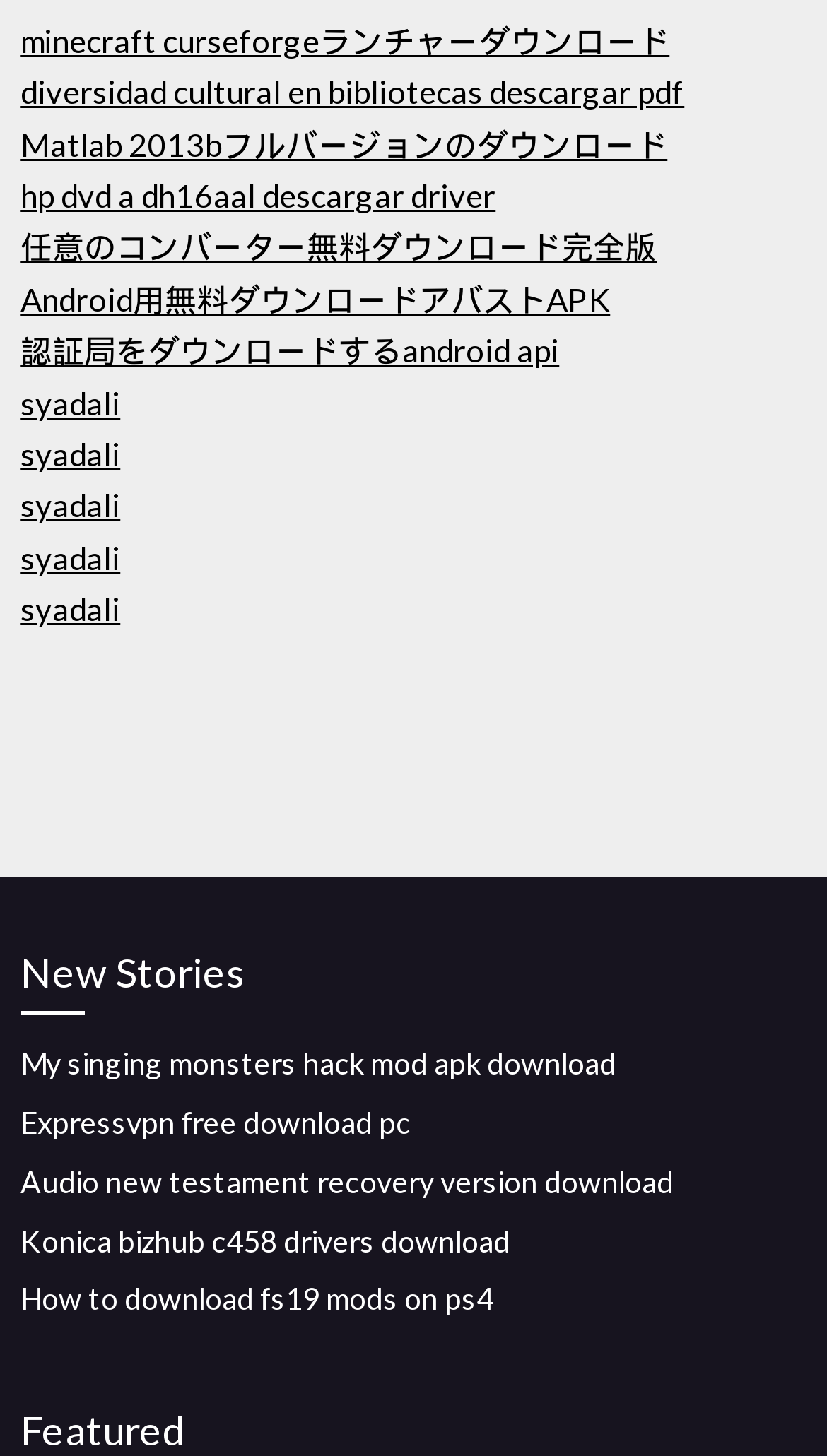What is the longest link text on the webpage?
Based on the image, respond with a single word or phrase.

My singing monsters hack mod apk download